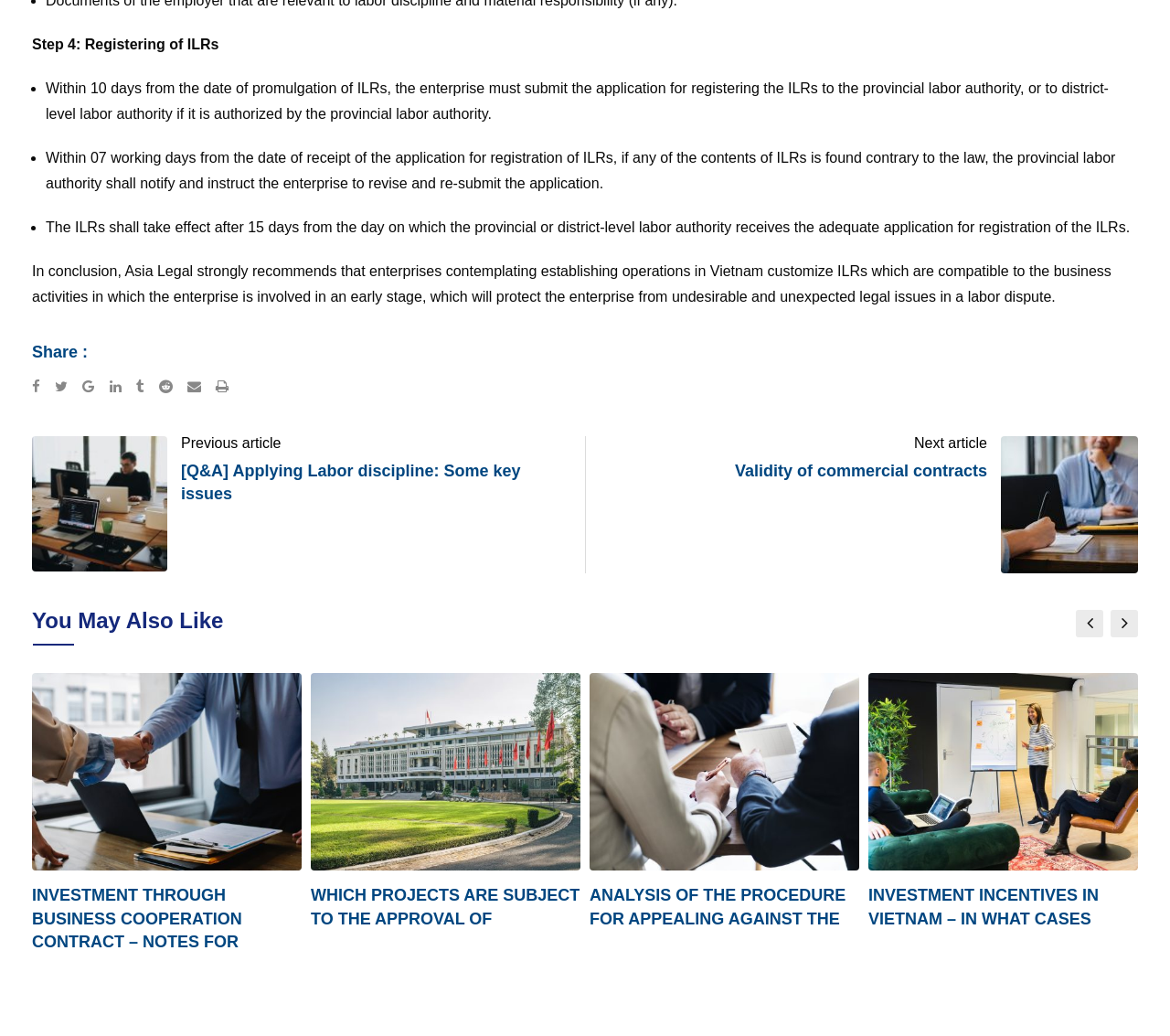Please locate the bounding box coordinates of the element that should be clicked to achieve the given instruction: "Share on Facebook".

[0.027, 0.365, 0.047, 0.38]